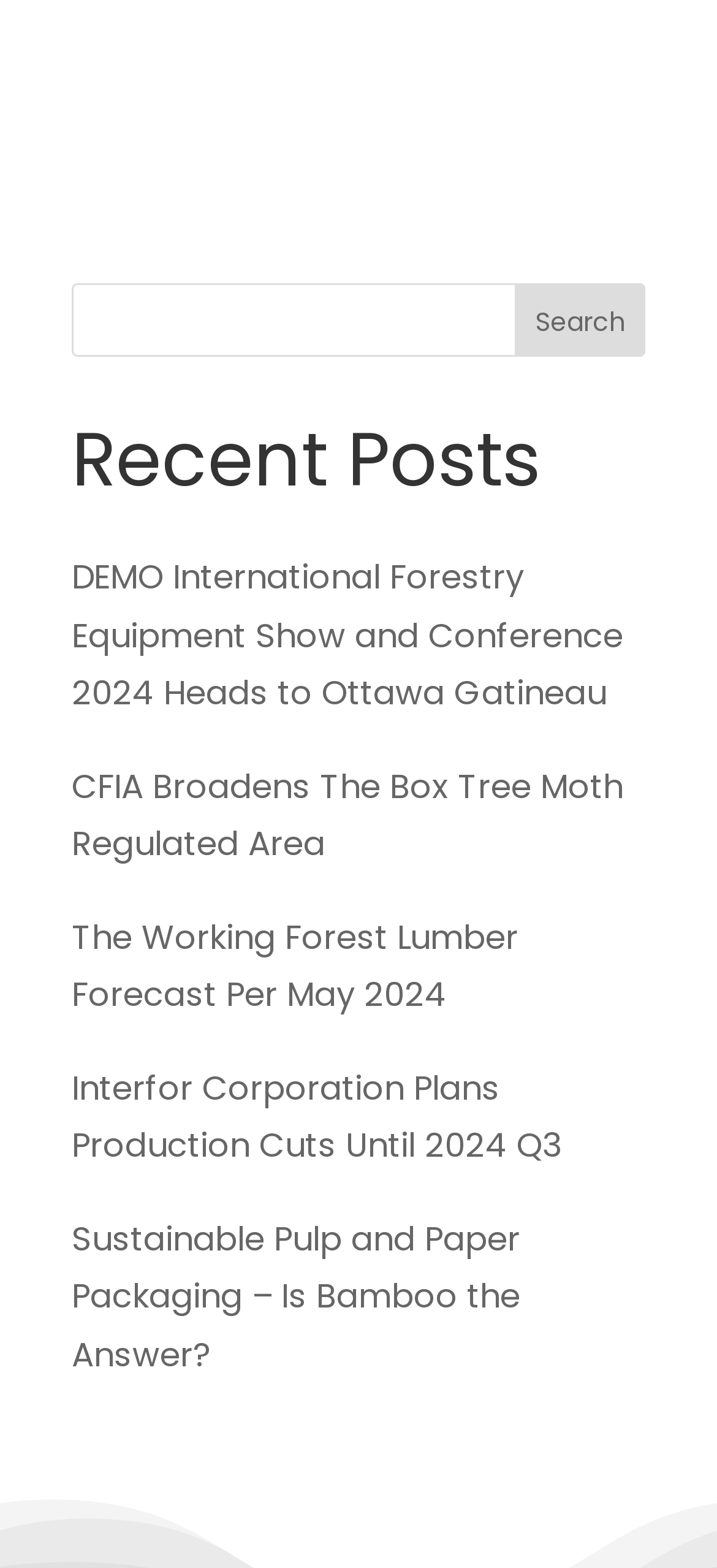For the given element description Search, determine the bounding box coordinates of the UI element. The coordinates should follow the format (top-left x, top-left y, bottom-right x, bottom-right y) and be within the range of 0 to 1.

[0.719, 0.18, 0.9, 0.227]